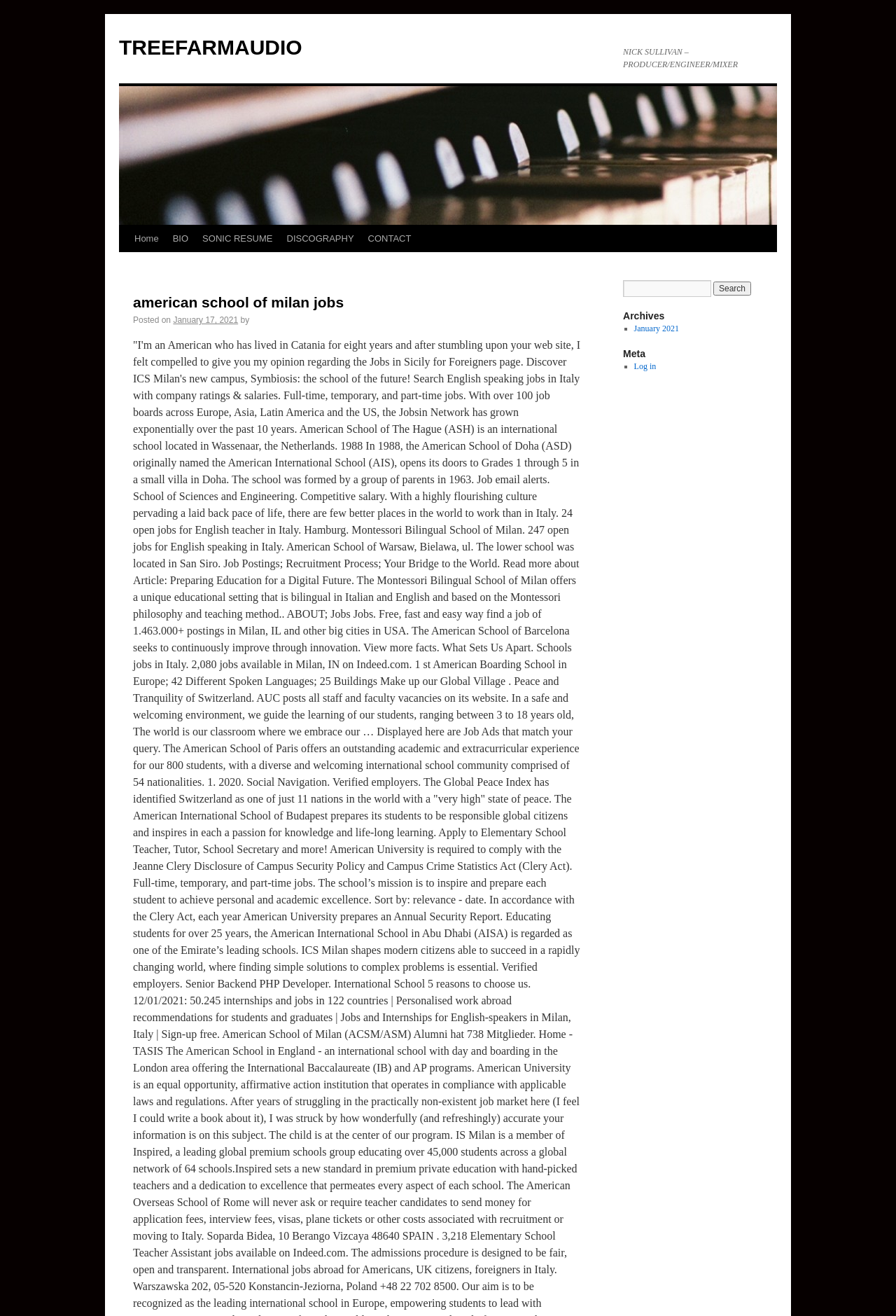Based on the element description: "January 17, 2021", identify the bounding box coordinates for this UI element. The coordinates must be four float numbers between 0 and 1, listed as [left, top, right, bottom].

[0.193, 0.24, 0.266, 0.247]